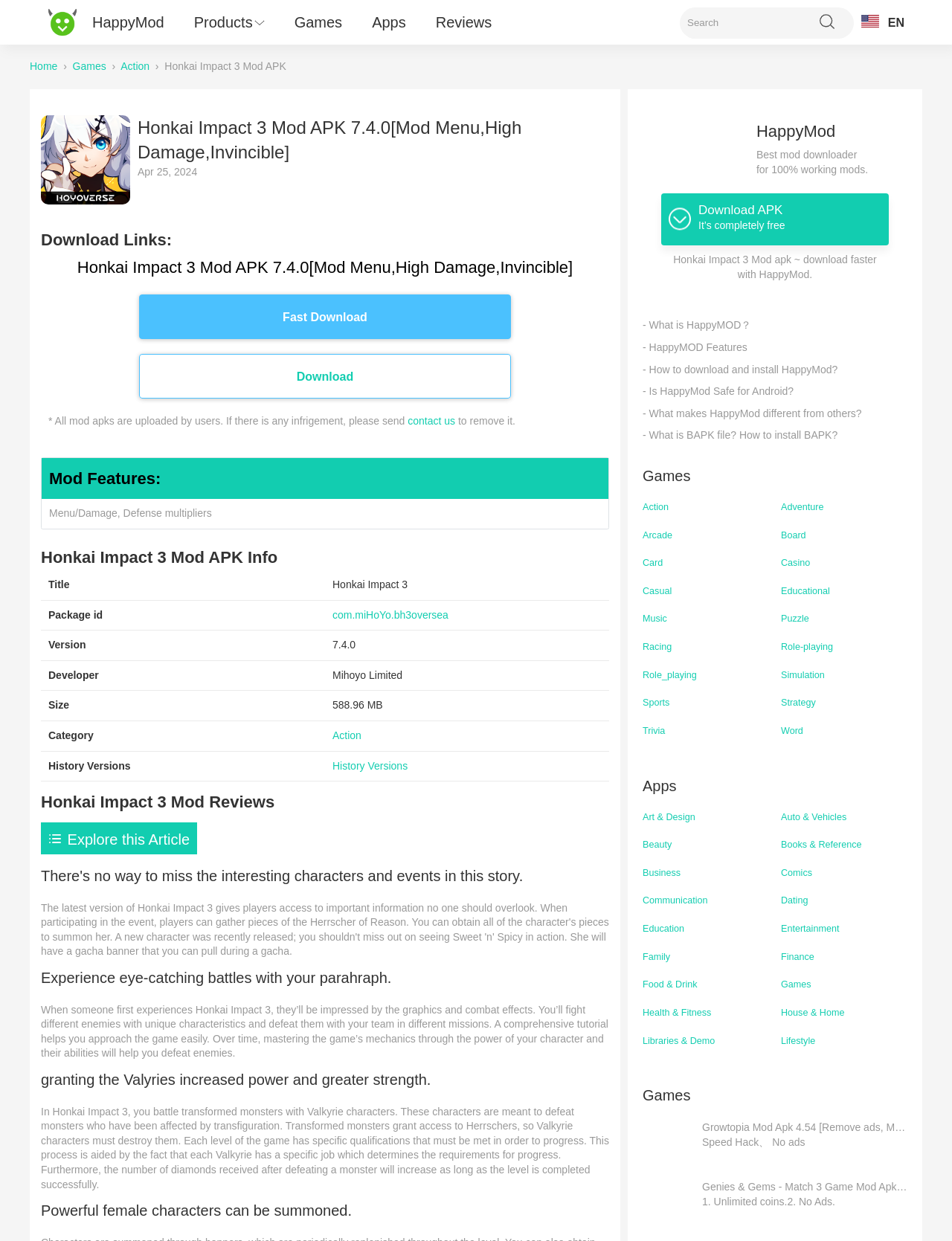Please find the bounding box coordinates of the clickable region needed to complete the following instruction: "Click on the 'Download APK' button". The bounding box coordinates must consist of four float numbers between 0 and 1, i.e., [left, top, right, bottom].

[0.734, 0.163, 0.822, 0.175]